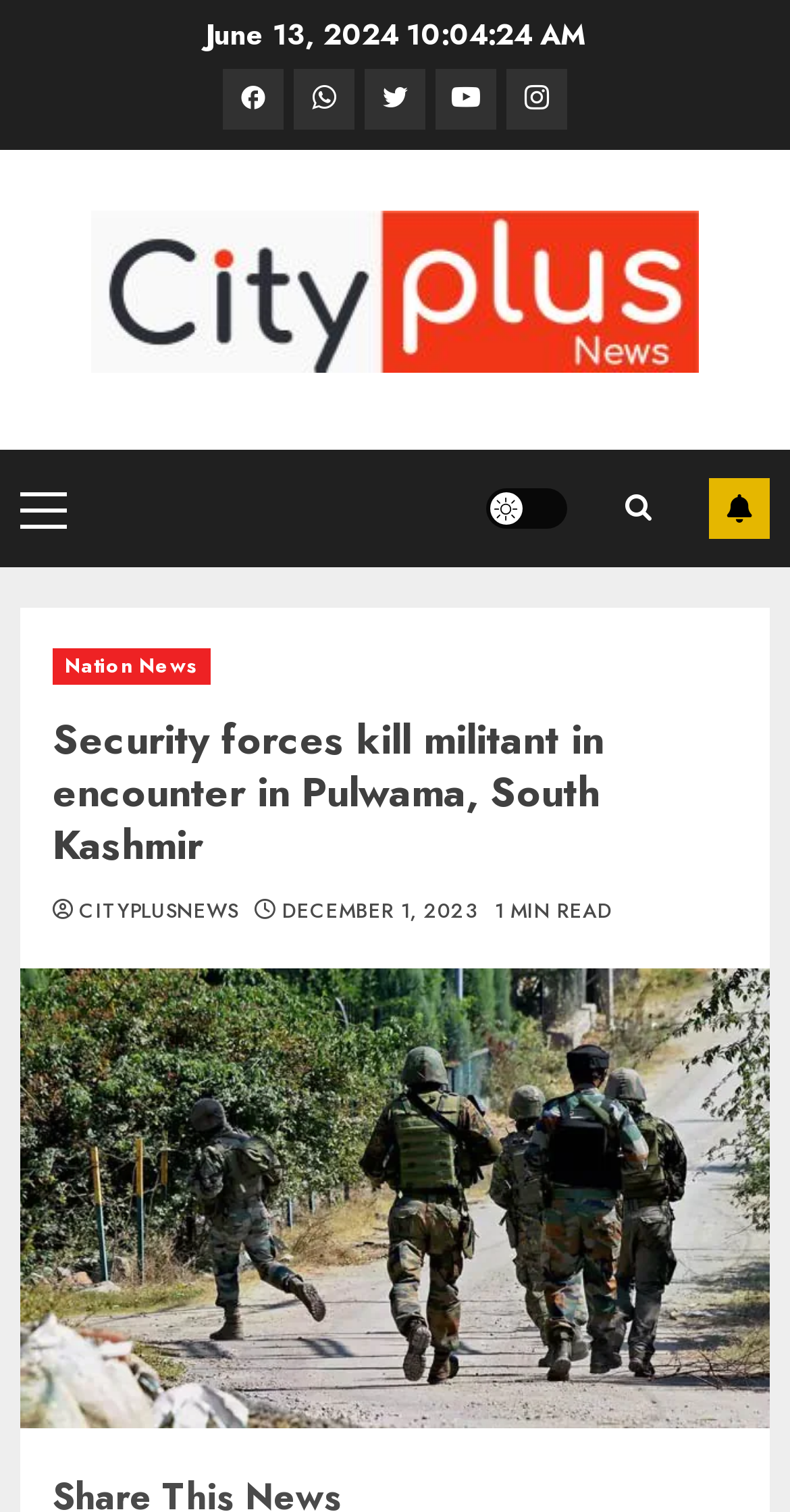Refer to the screenshot and answer the following question in detail:
What is the date of the news article?

I found the date of the news article by looking at the top of the webpage, where it says 'June 13, 2024' in a static text element.